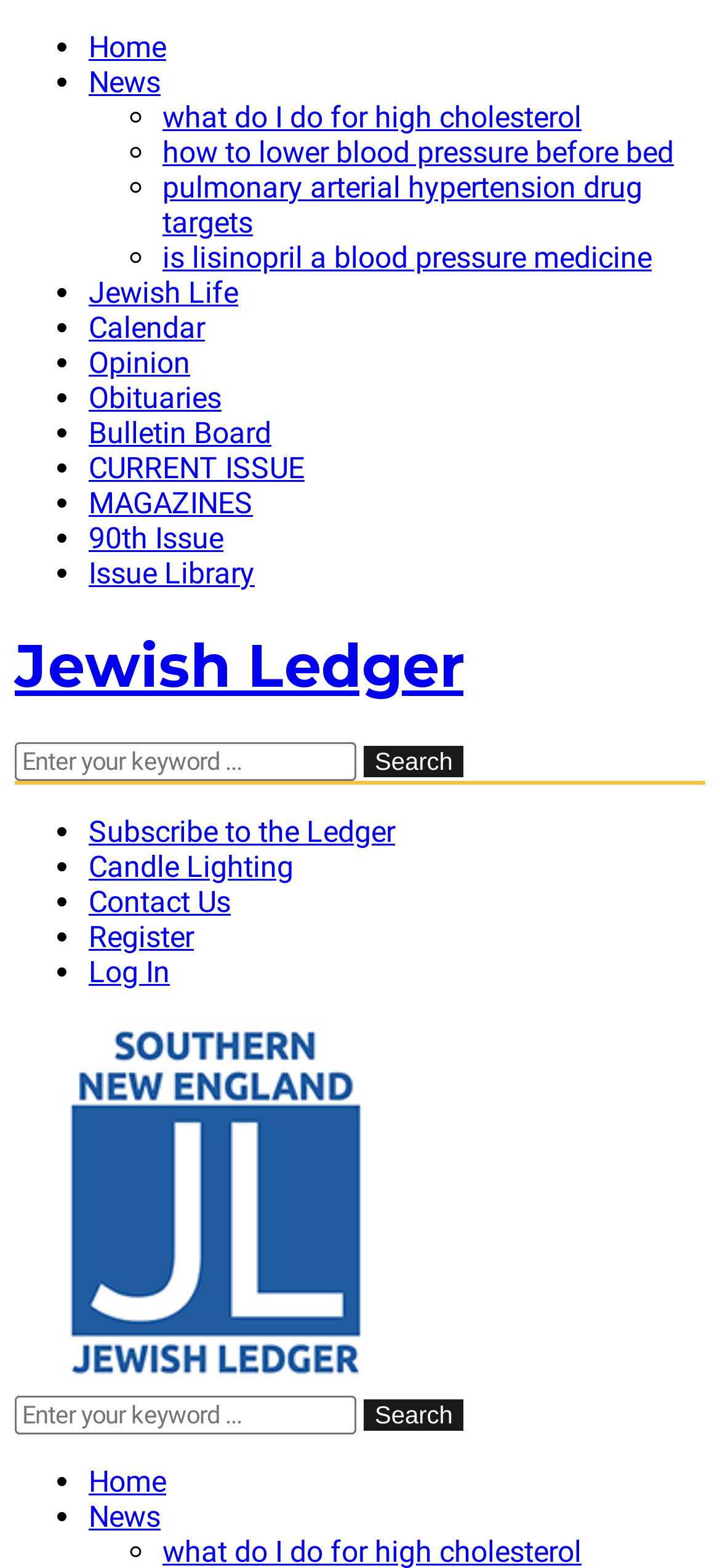Generate a thorough caption detailing the webpage content.

The webpage is titled "Hypertension Remedies Natural - Jewish Ledger" and appears to be a news or article-based website. At the top, there is a navigation menu with links to various sections, including "Home", "News", "Jewish Life", "Calendar", "Opinion", "Obituaries", "Bulletin Board", "CURRENT ISSUE", "MAGAZINES", "90th Issue", and "Issue Library". These links are arranged horizontally and are separated by list markers.

Below the navigation menu, there are several links related to health topics, such as "what do I do for high cholesterol", "how to lower blood pressure before bed", and "pulmonary arterial hypertension drug targets". These links are also arranged horizontally and are separated by list markers.

In the center of the page, there is a large heading that reads "Jewish Ledger", which is a link to the website's homepage. Below the heading, there is a search bar with a text box and a "Search" button.

Further down the page, there is another navigation menu with links to "Subscribe to the Ledger", "Candle Lighting", "Contact Us", "Register", and "Log In". These links are also arranged horizontally and are separated by list markers.

At the very bottom of the page, there is a duplicate search bar with a text box and a "Search" button, as well as a link to the homepage.